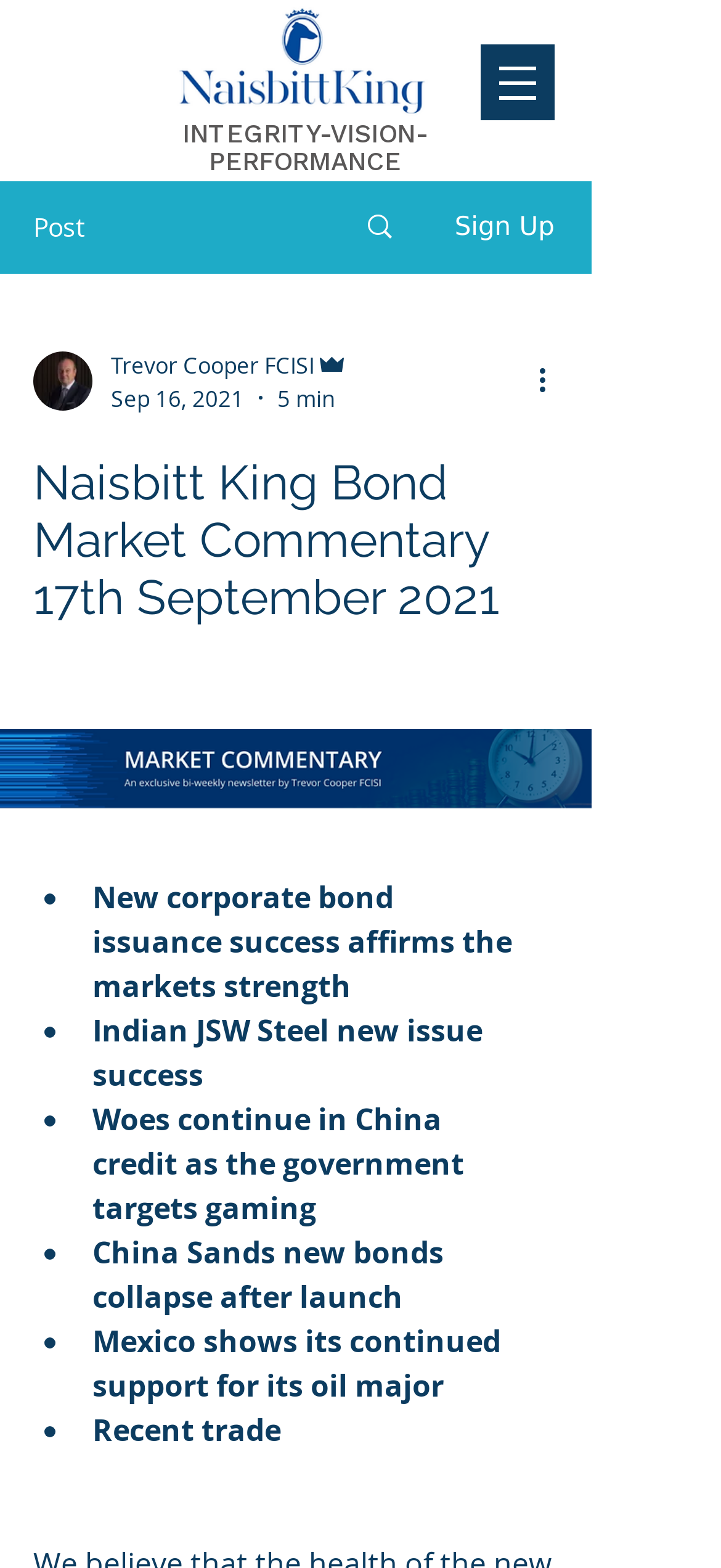Identify the bounding box coordinates for the UI element described as follows: "Photos". Ensure the coordinates are four float numbers between 0 and 1, formatted as [left, top, right, bottom].

None